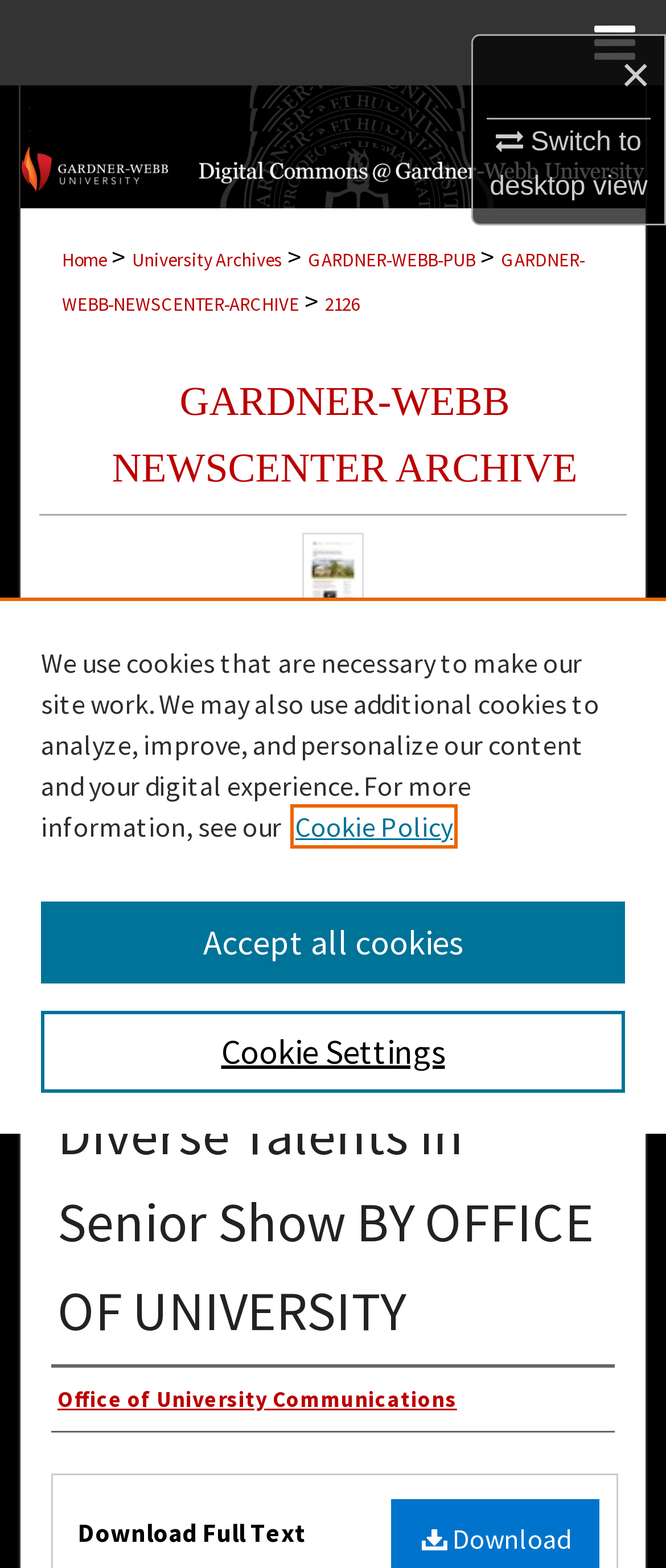What is the name of the department that teamed up with the Department of Visual Arts?
Analyze the screenshot and provide a detailed answer to the question.

I inferred the answer by understanding the context of the webpage which is about the Senior Show, and assuming that the Department of Communication & New Media is the department that teamed up with the Department of Visual Arts to present the Senior Show.